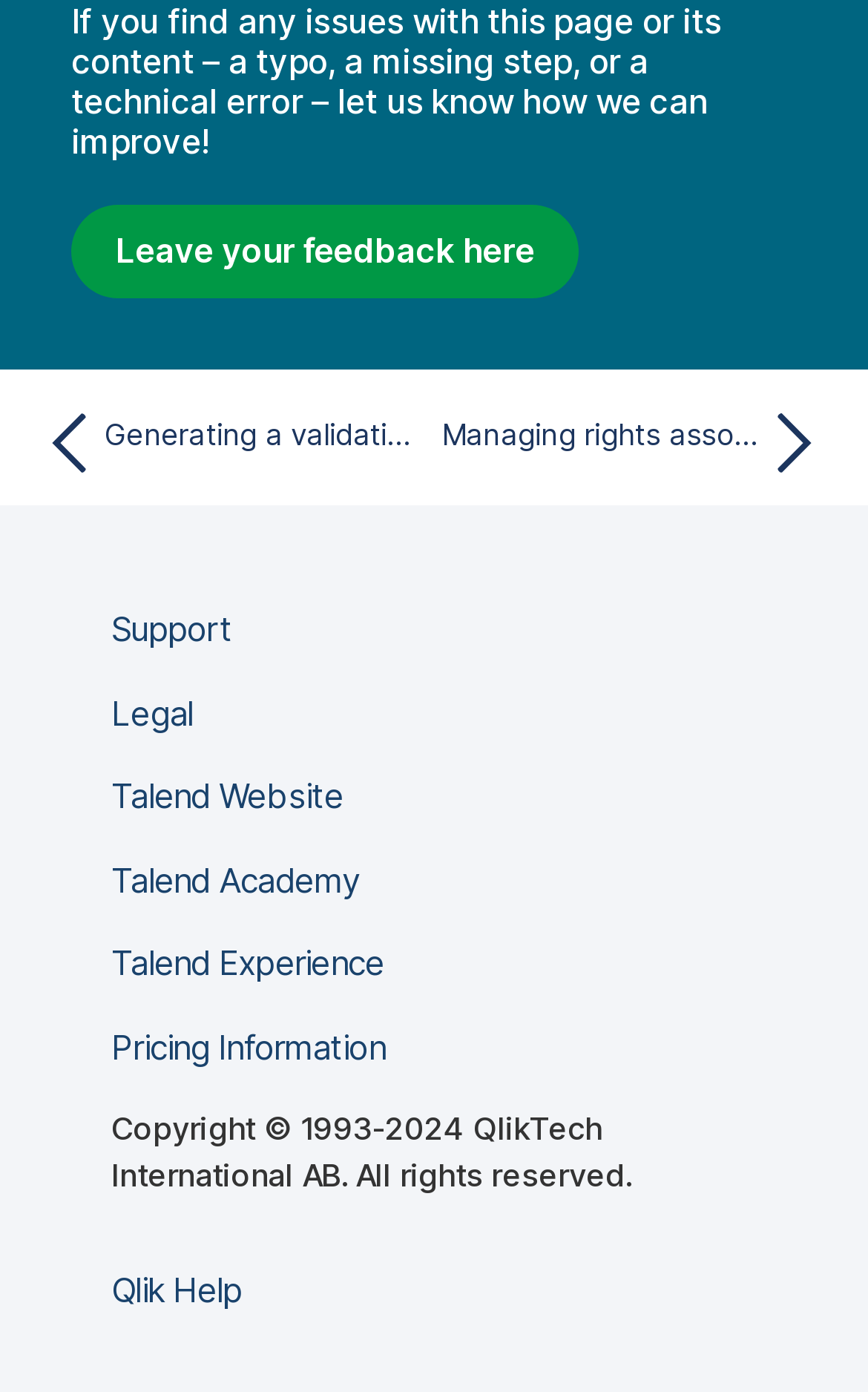Give the bounding box coordinates for the element described as: "Pricing Information".

[0.128, 0.737, 0.444, 0.767]